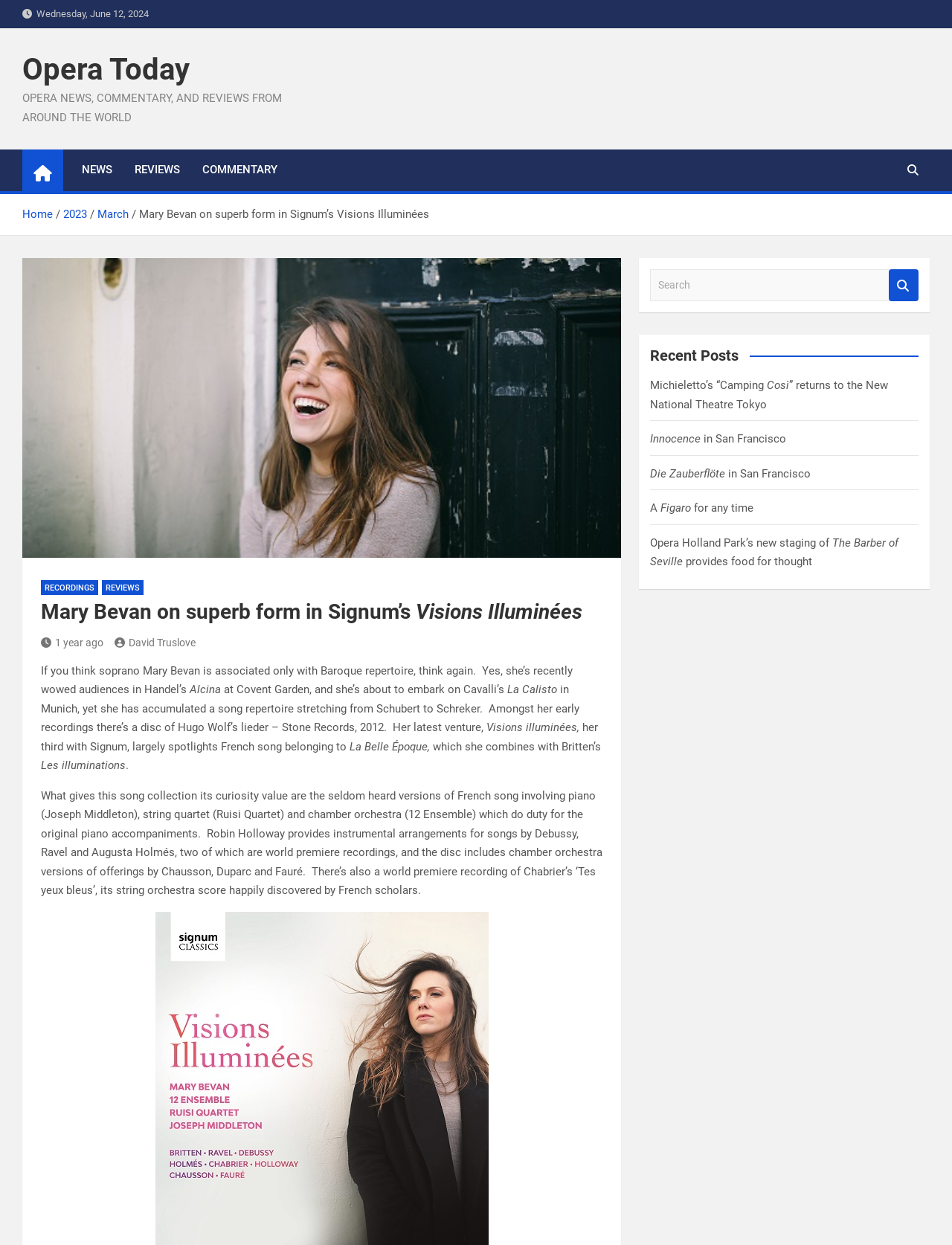Can you show the bounding box coordinates of the region to click on to complete the task described in the instruction: "visit Industry Elites"?

None